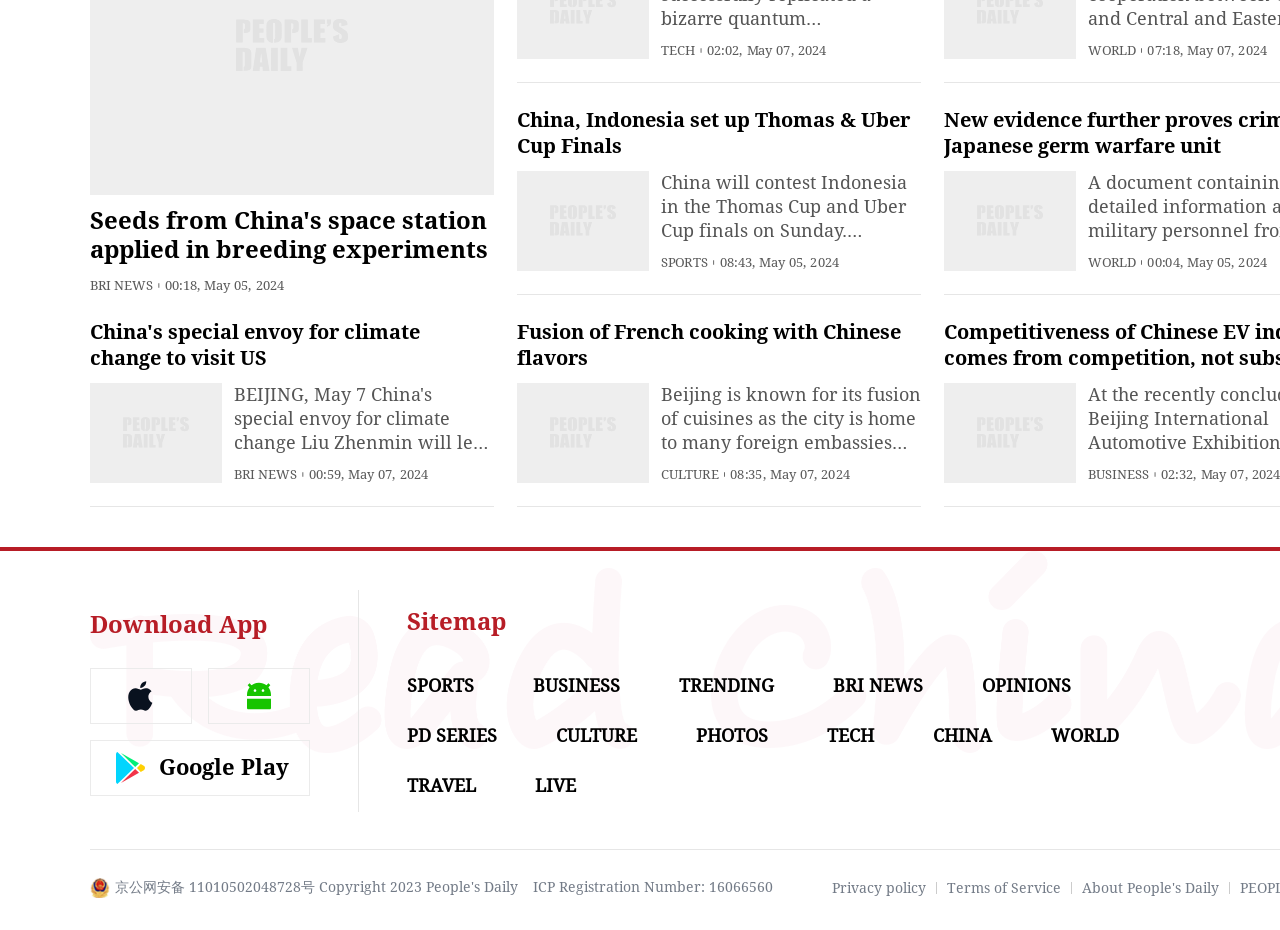Identify the bounding box coordinates for the element you need to click to achieve the following task: "Read about Beijing's fusion of cuisines". The coordinates must be four float values ranging from 0 to 1, formatted as [left, top, right, bottom].

[0.516, 0.412, 0.72, 0.538]